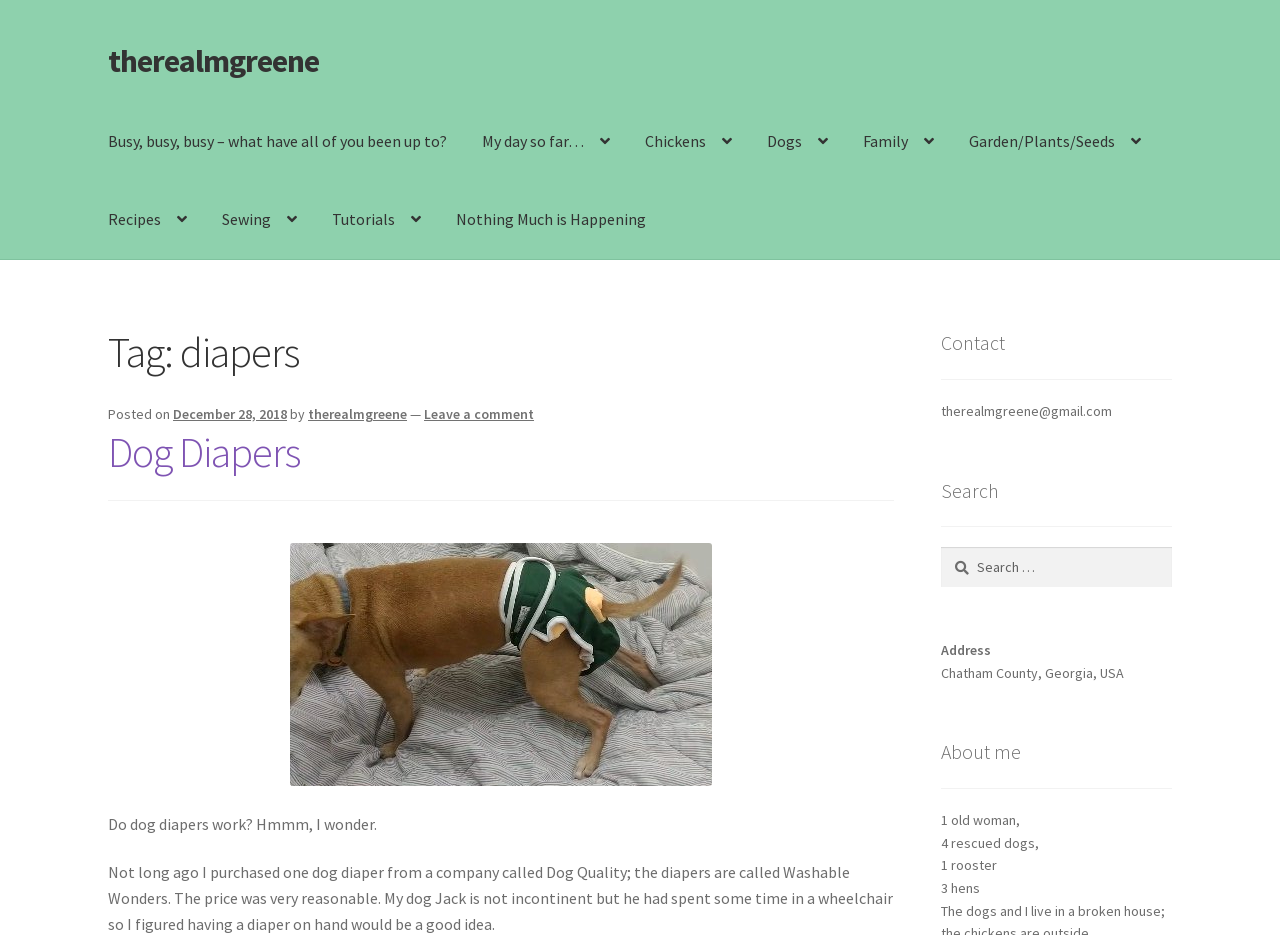What is the author's name?
Respond to the question with a well-detailed and thorough answer.

The author's name is 'therealmgreene' as mentioned in the link 'therealmgreene' which is part of the webpage's navigation and also appears in the header section.